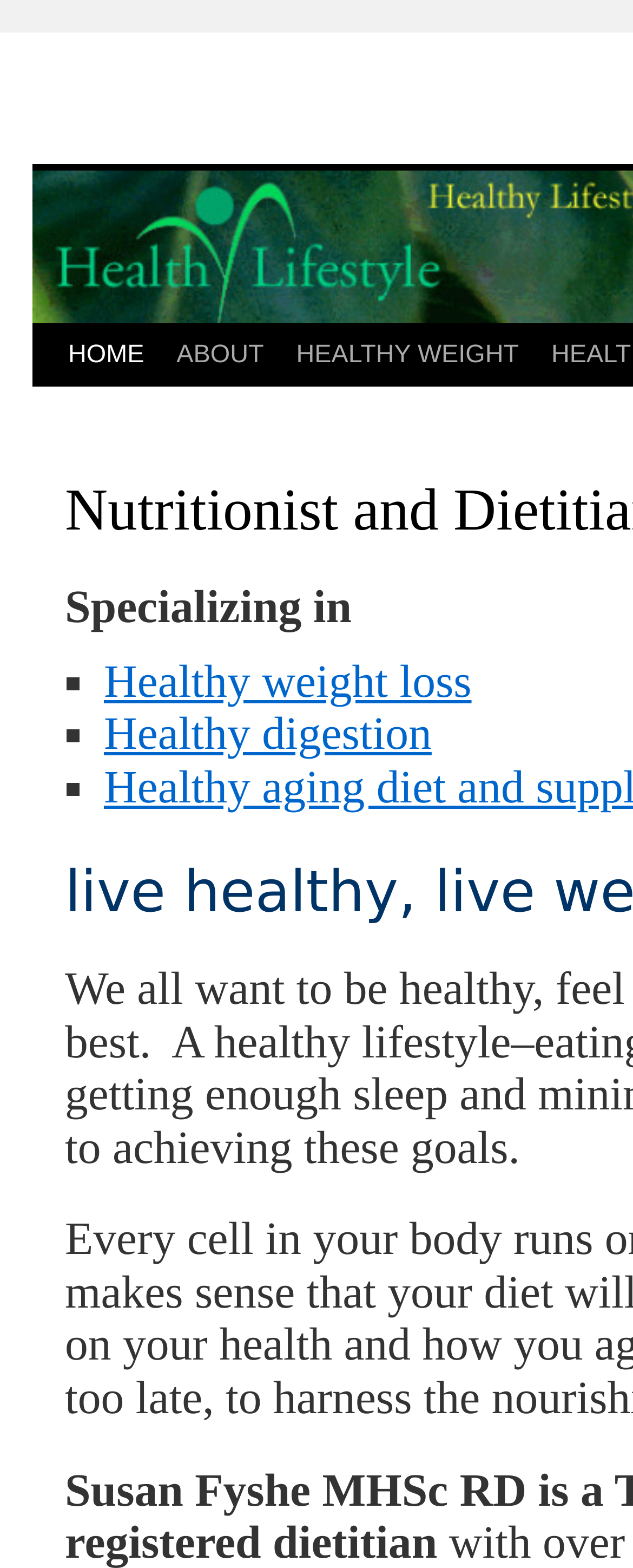What are the services offered by Susan Fyshe?
Look at the image and construct a detailed response to the question.

By looking at the links under the 'HEALTHY WEIGHT' section, we can see that Susan Fyshe offers services related to healthy weight loss, healthy digestion, and anti-aging diet.